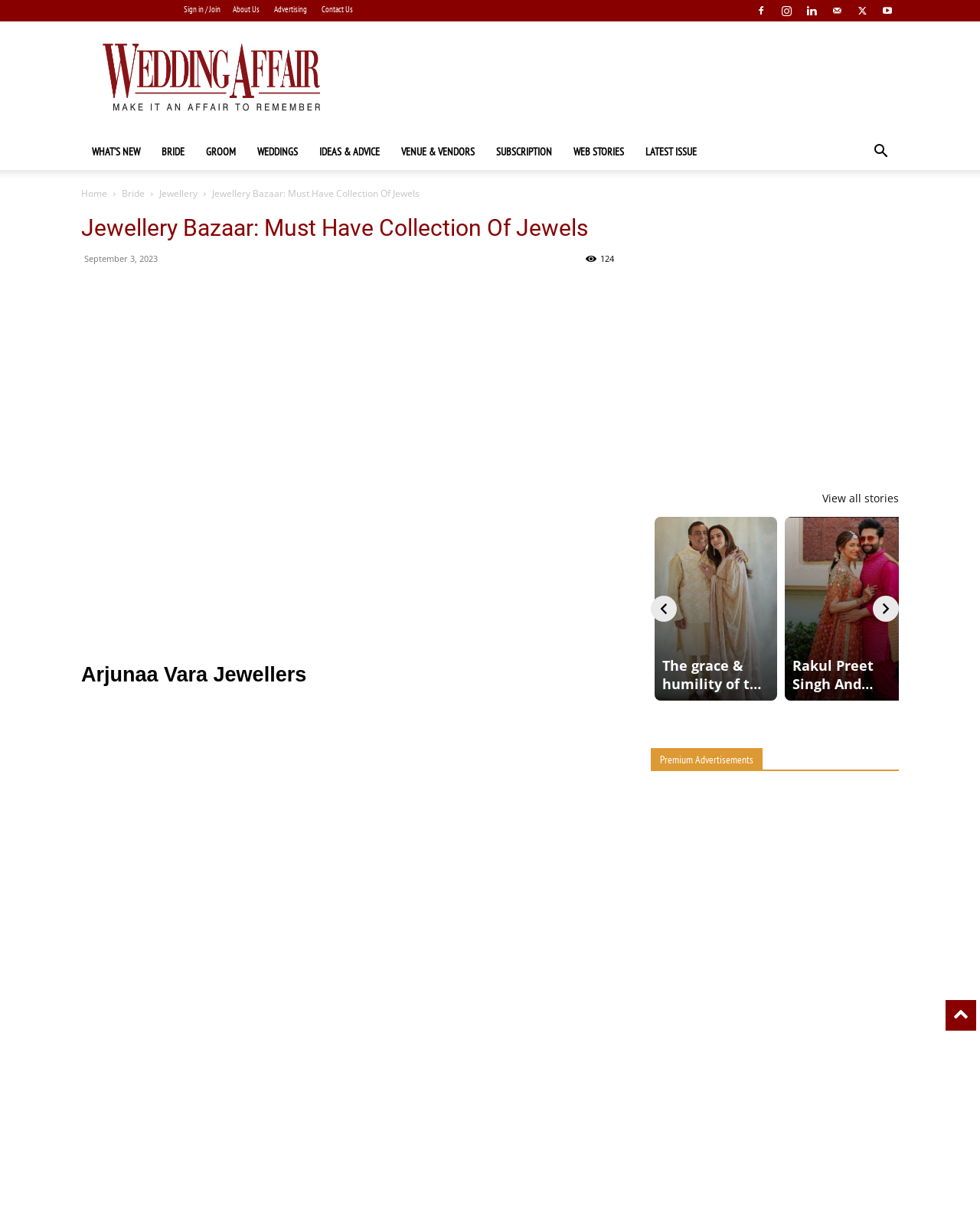Please identify the coordinates of the bounding box that should be clicked to fulfill this instruction: "Search for something".

[0.88, 0.121, 0.917, 0.133]